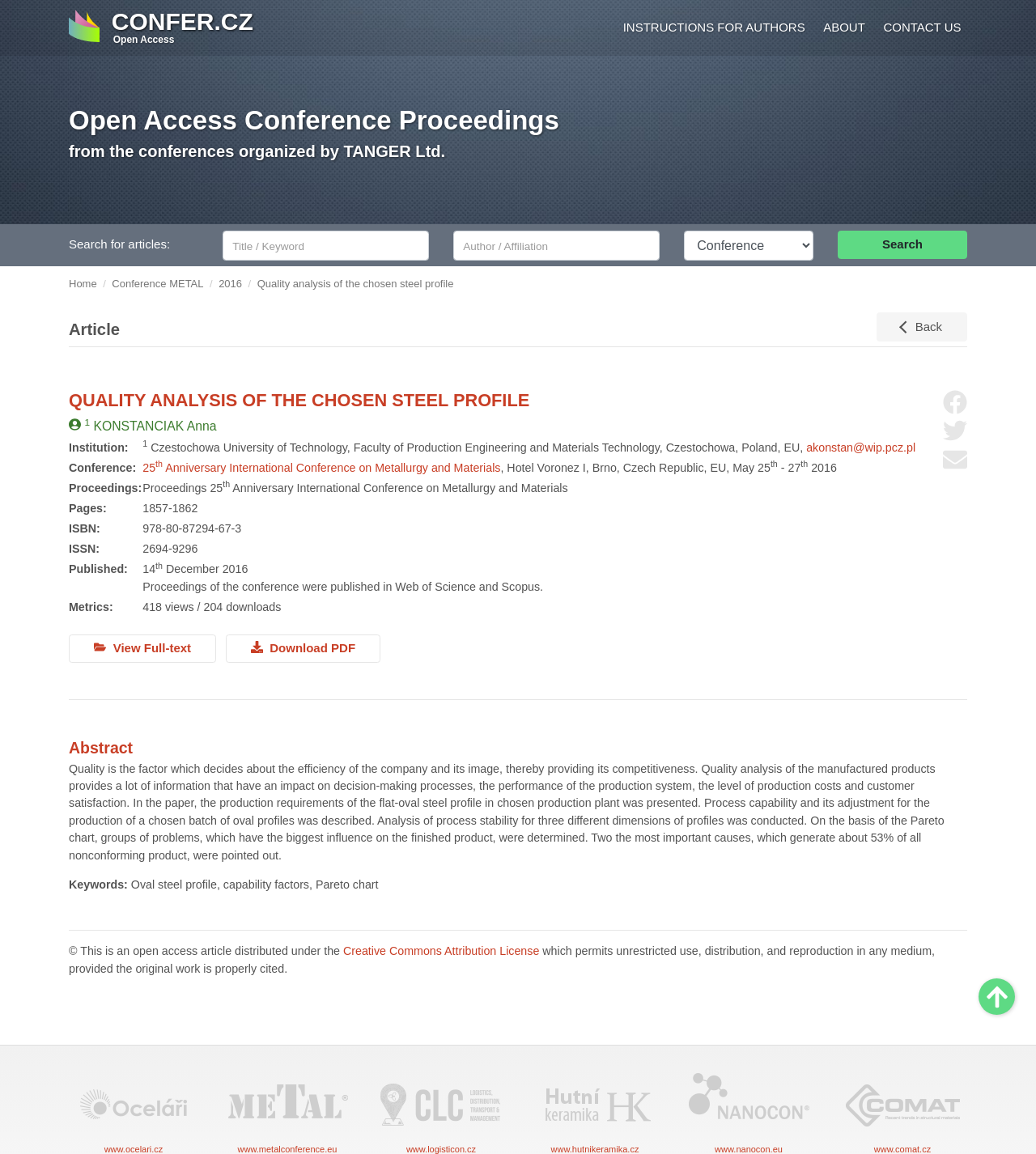Given the element description Share on Twitter, identify the bounding box coordinates for the UI element on the webpage screenshot. The format should be (top-left x, top-left y, bottom-right x, bottom-right y), with values between 0 and 1.

[0.91, 0.363, 0.934, 0.384]